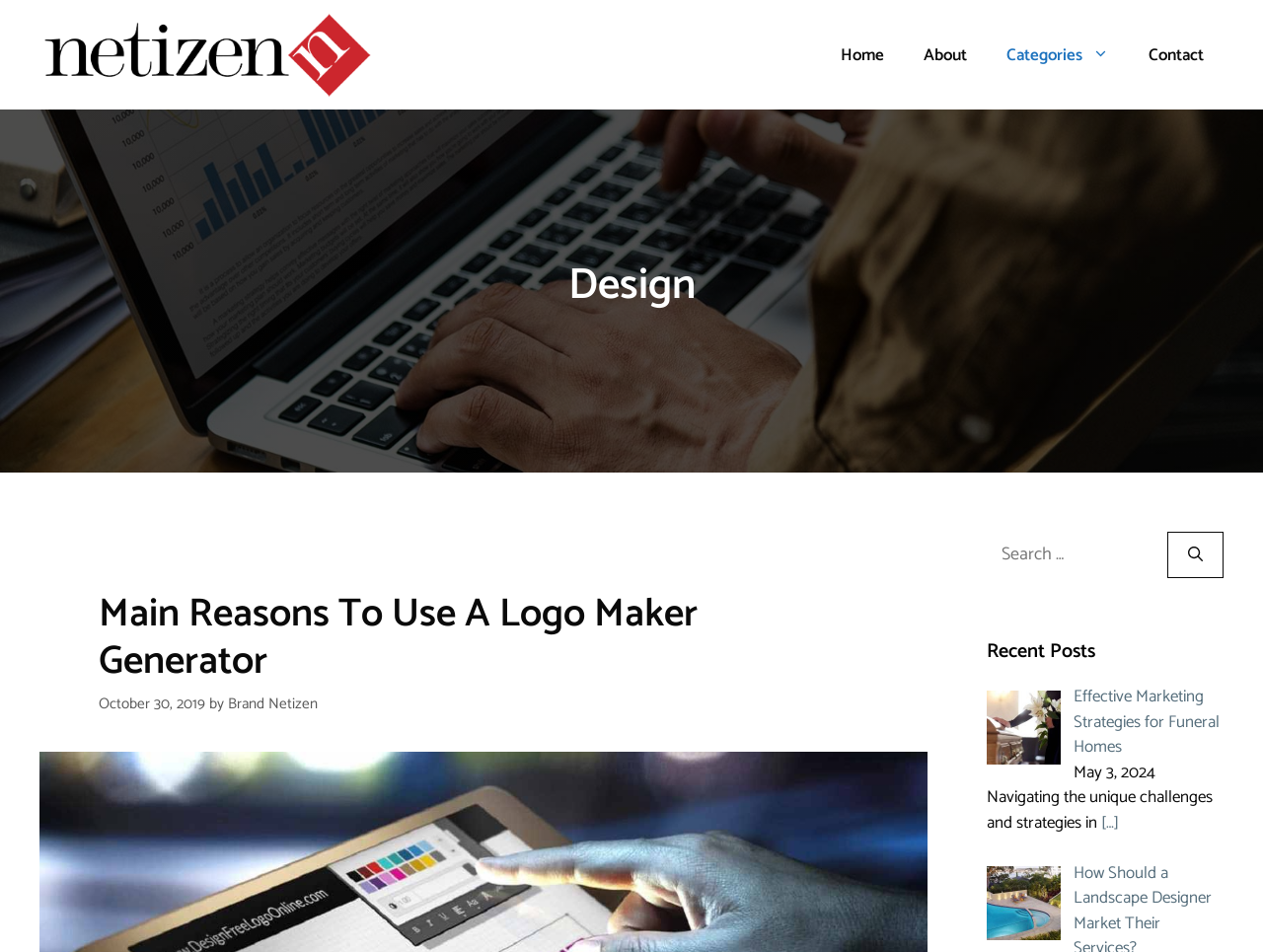Find the bounding box coordinates of the clickable area that will achieve the following instruction: "search for something".

[0.781, 0.559, 0.924, 0.608]